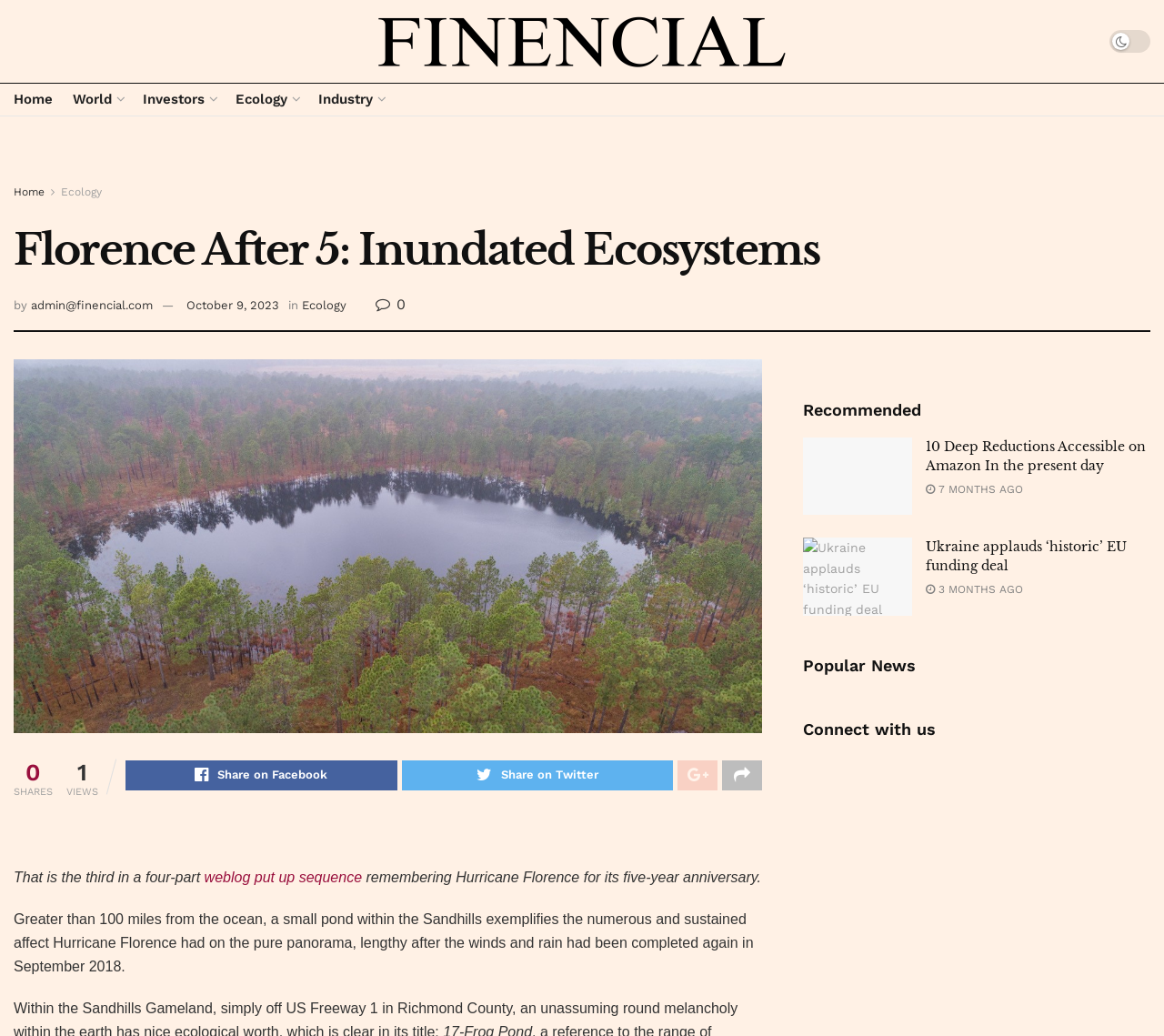Describe all the significant parts and information present on the webpage.

The webpage is a blog post titled "Florence After 5: Inundated Ecosystems" on a website called Finencial. At the top, there is a logo of Finencial, which is an image with a link to the website's homepage. Below the logo, there are several navigation links, including "Home", "World", "Investors", "Ecology", and "Industry", which are aligned horizontally.

The main content of the webpage is a blog post, which has a heading "Florence After 5: Inundated Ecosystems" followed by the author's name and the date of publication, October 9, 2023. The blog post is divided into several sections, with the first section describing the impact of Hurricane Florence on the natural landscape.

Below the main content, there are several links to share the blog post on social media platforms, including Facebook, Twitter, and others. There are also counters for shares and views.

On the right-hand side of the webpage, there is a section titled "Recommended" which features two articles with images and headings. The articles are "10 Deep Reductions Accessible on Amazon In the present day" and "Ukraine applauds ‘historic’ EU funding deal". Each article has a link to read more and a timestamp indicating when it was published.

Further down, there are two more sections titled "Popular News" and "Connect with us", which may contain more links or information about the website.